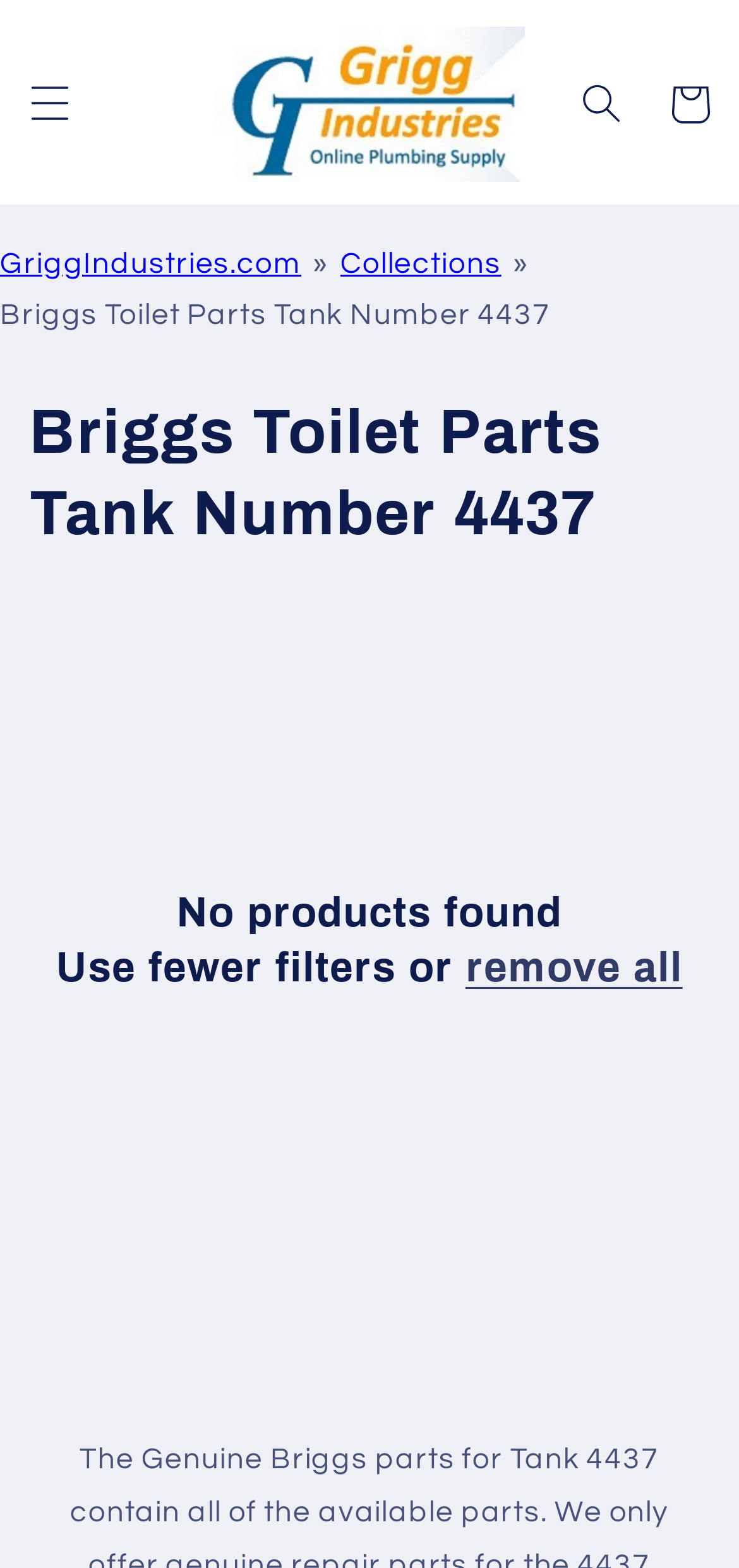Identify the bounding box coordinates for the element you need to click to achieve the following task: "Visit Facebook page". Provide the bounding box coordinates as four float numbers between 0 and 1, in the form [left, top, right, bottom].

None